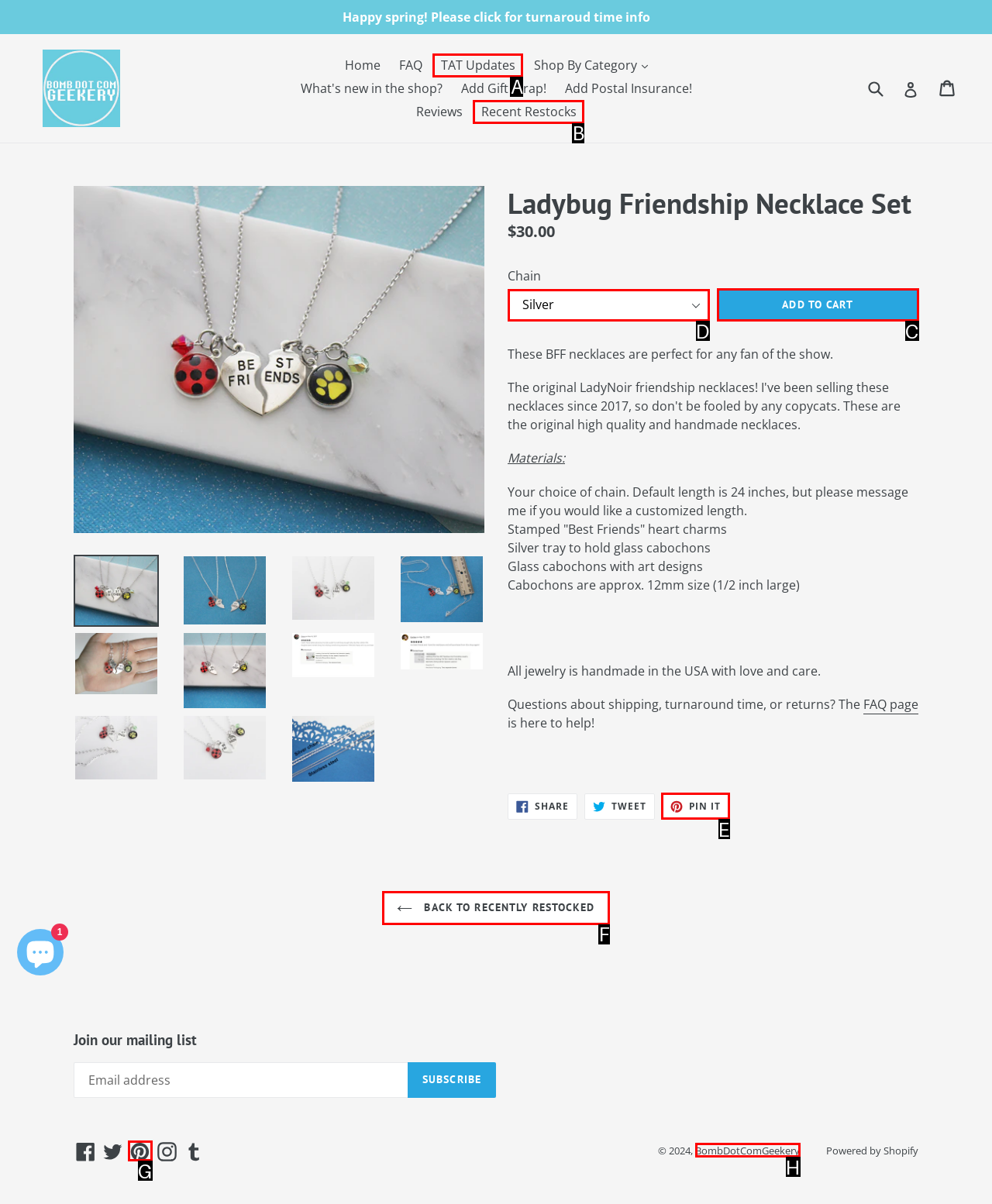Select the appropriate letter to fulfill the given instruction: Add to cart
Provide the letter of the correct option directly.

C